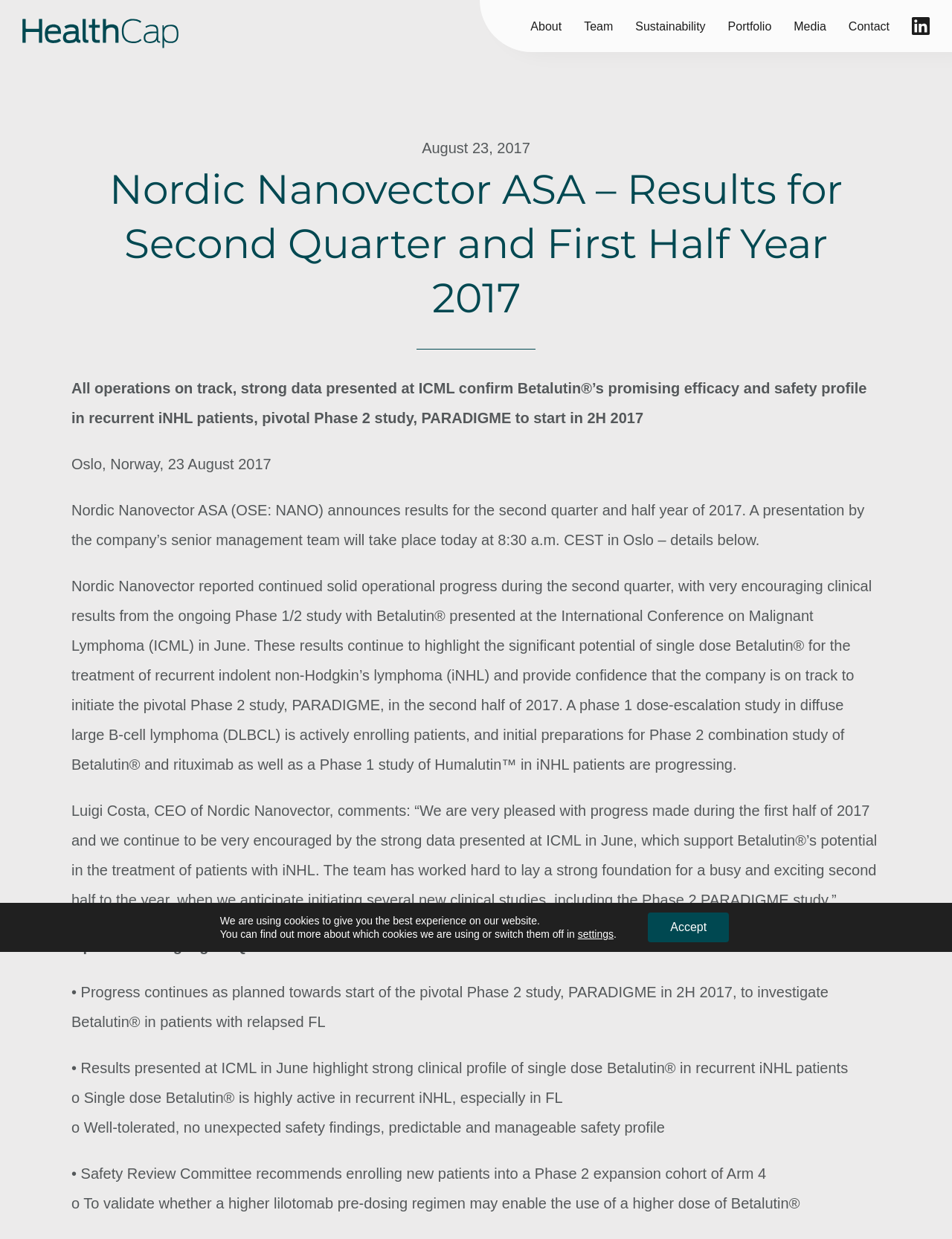Indicate the bounding box coordinates of the element that must be clicked to execute the instruction: "Click the LinkedIn logo". The coordinates should be given as four float numbers between 0 and 1, i.e., [left, top, right, bottom].

[0.958, 0.0, 0.977, 0.042]